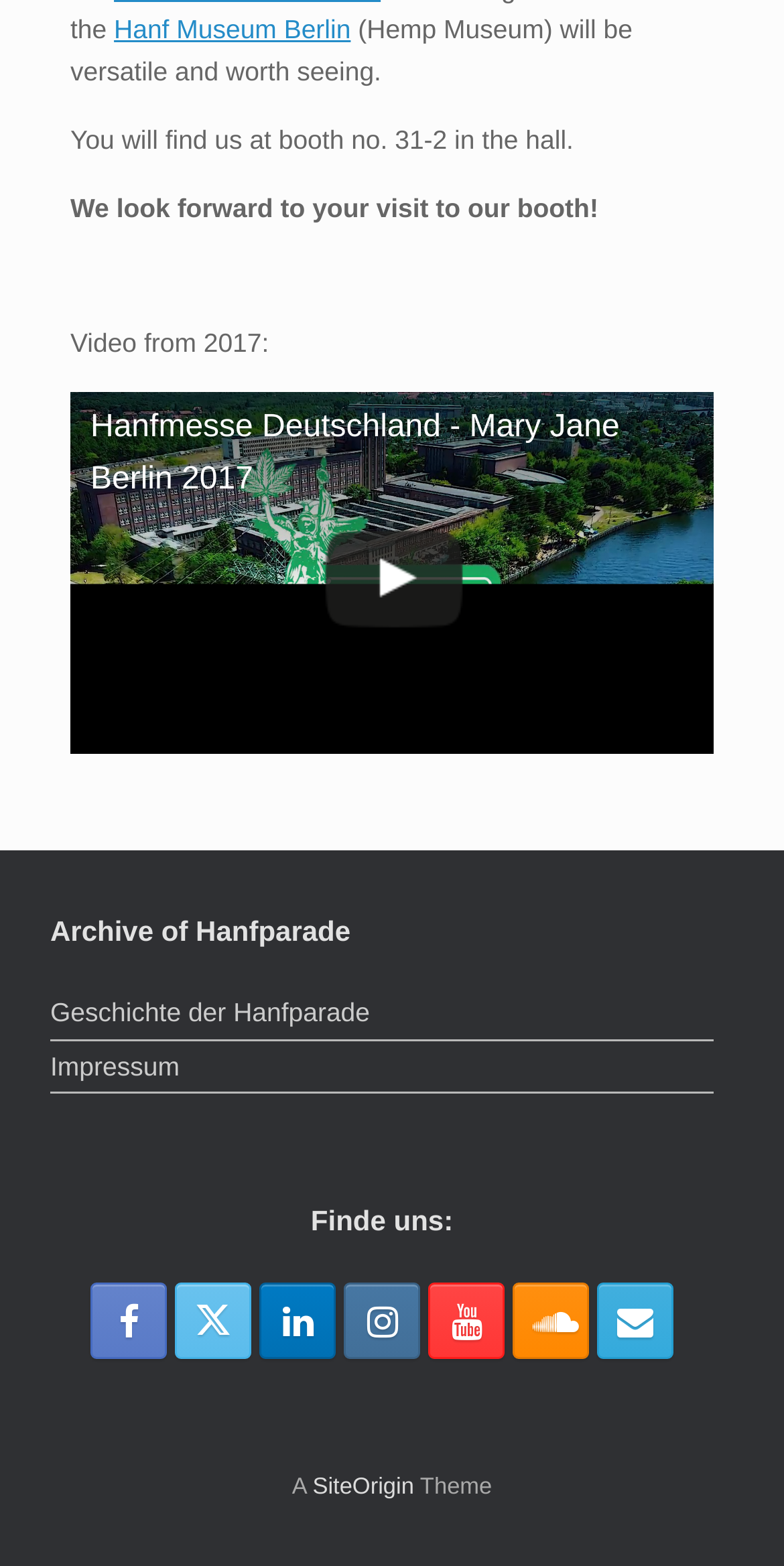Locate and provide the bounding box coordinates for the HTML element that matches this description: "Geschichte der Hanfparade".

[0.064, 0.634, 0.91, 0.665]